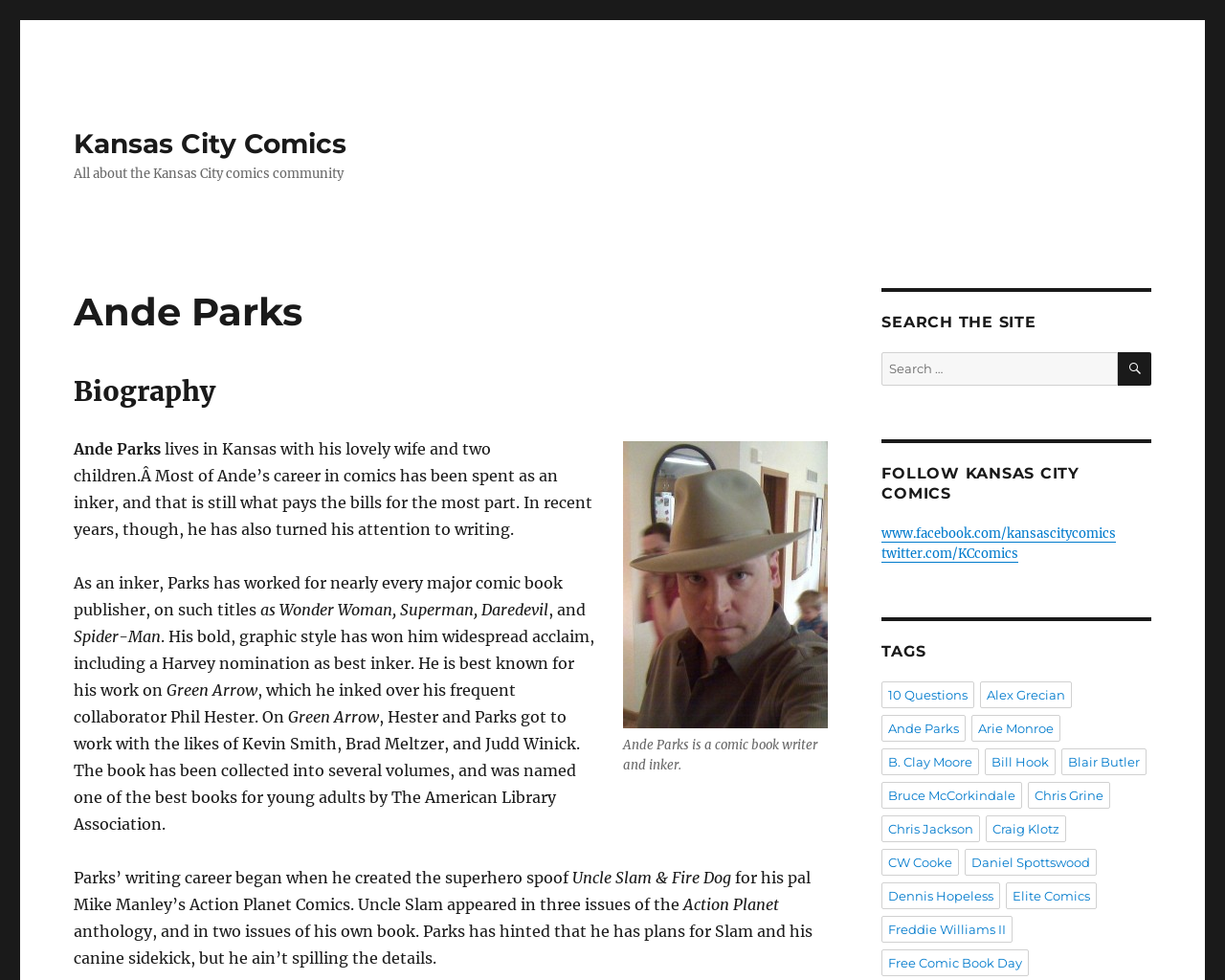Answer the question below in one word or phrase:
What is Ande Parks' profession?

Comic book writer and inker